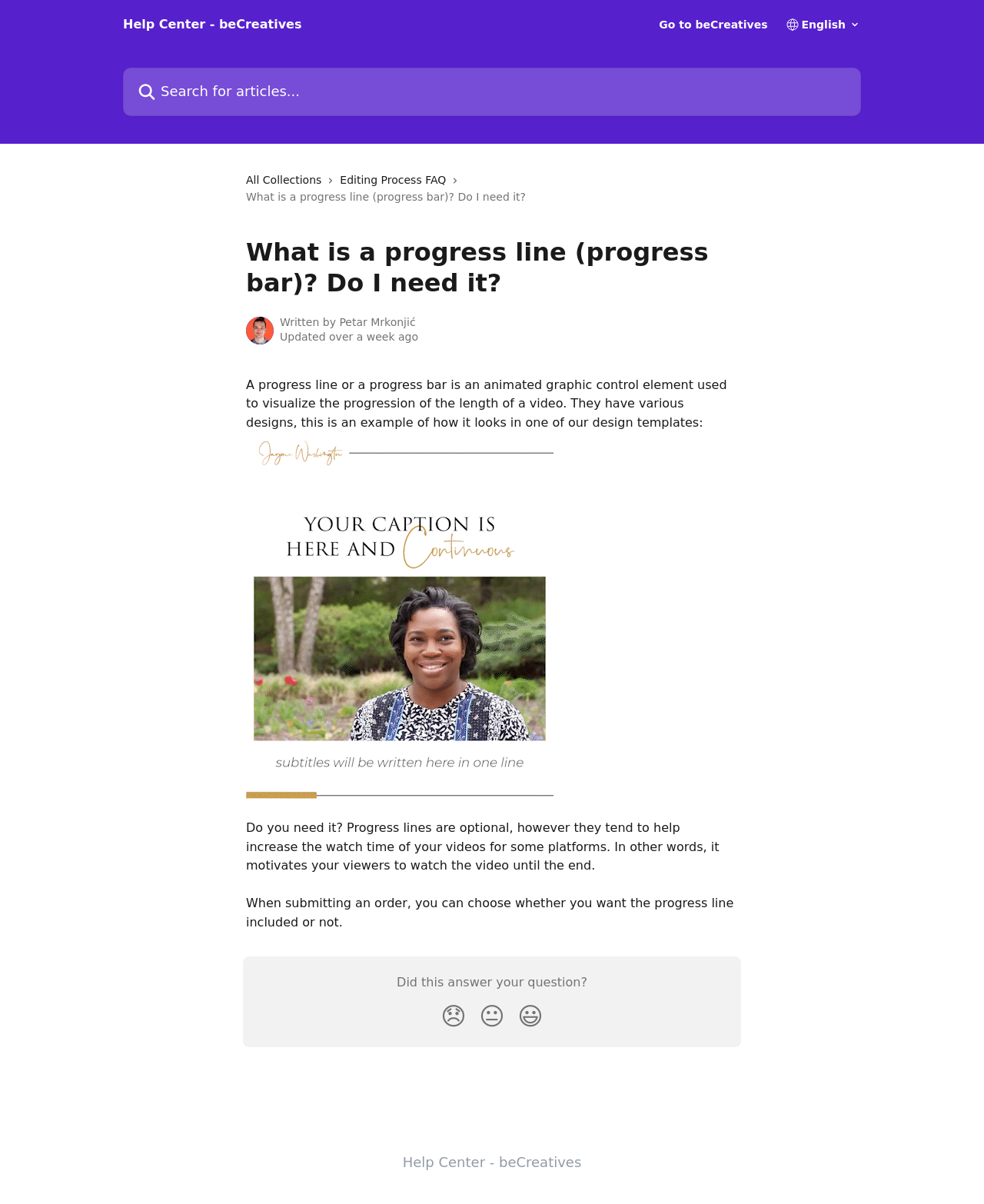Respond to the question below with a single word or phrase:
What is the emotional tone of the reaction buttons?

emotions